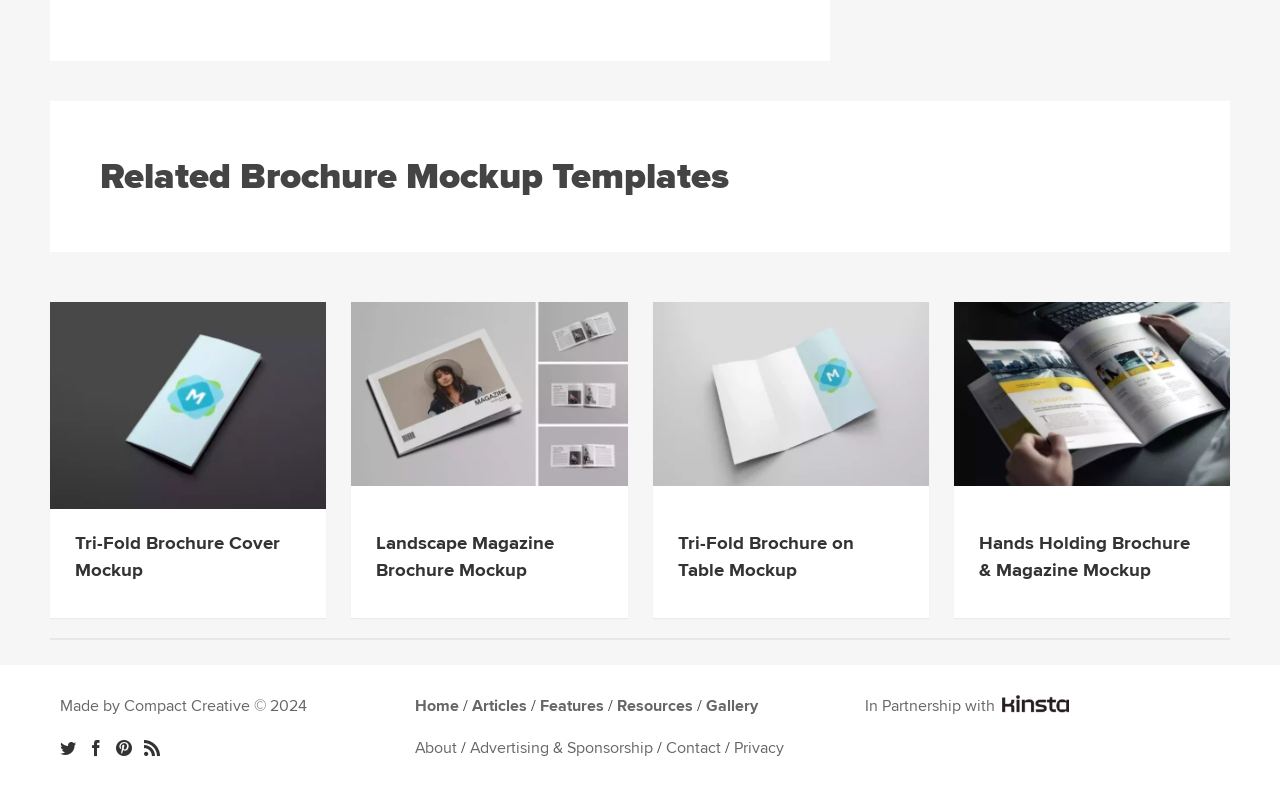Extract the bounding box coordinates for the HTML element that matches this description: "Resources". The coordinates should be four float numbers between 0 and 1, i.e., [left, top, right, bottom].

[0.489, 0.879, 0.552, 0.901]